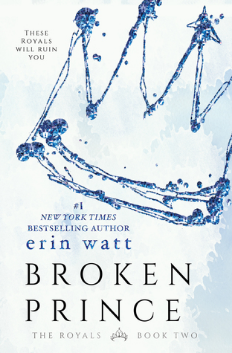Based on the image, give a detailed response to the question: What is the series of the book?

The book cover features the title 'Broken Prince' which is the second installment in the 'Royals' series by bestselling author Erin Watt.